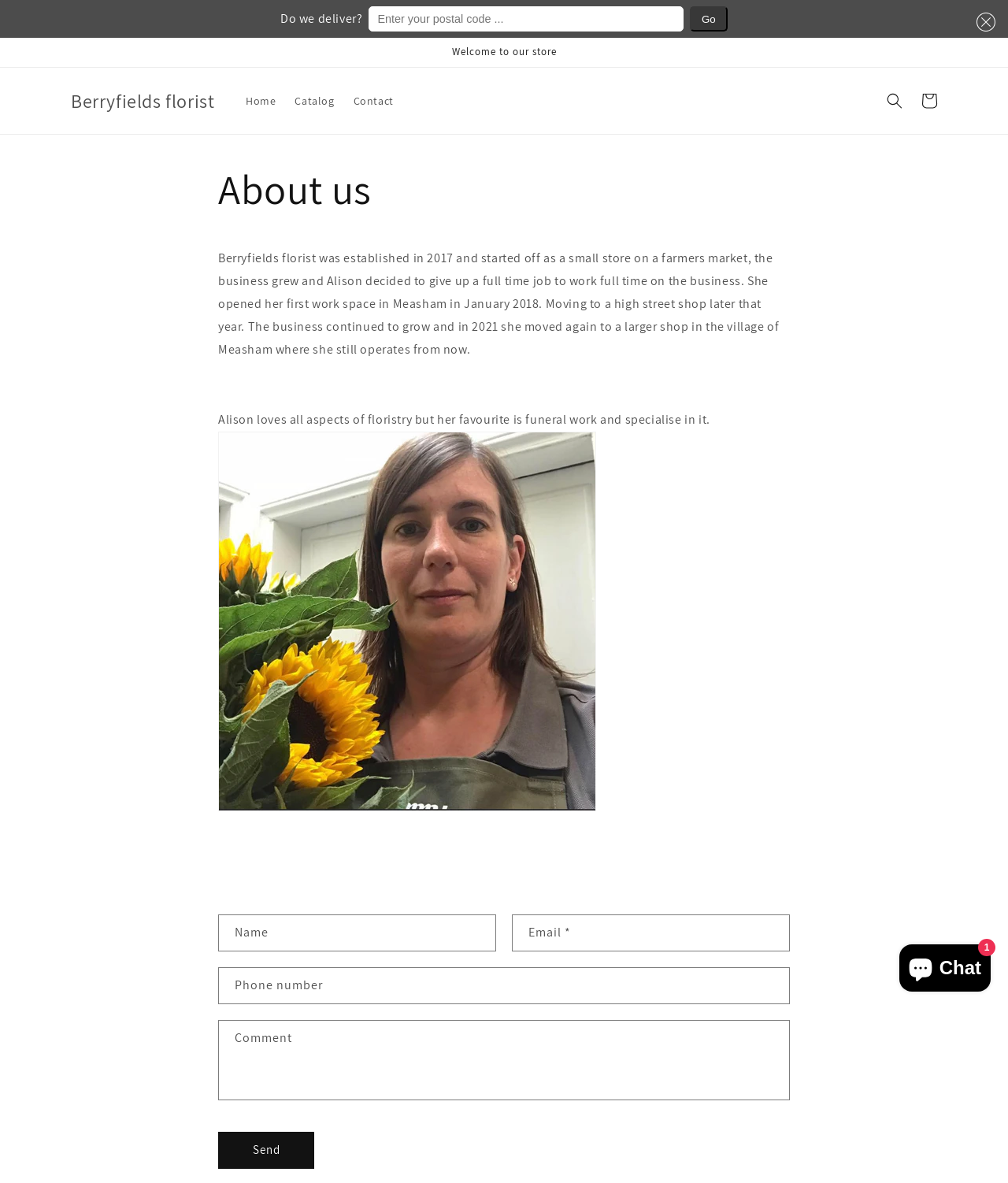Look at the image and give a detailed response to the following question: What is the name of the florist?

I found the answer by looking at the link 'Berryfields florist' at the top of the page, which suggests that it is the name of the florist.